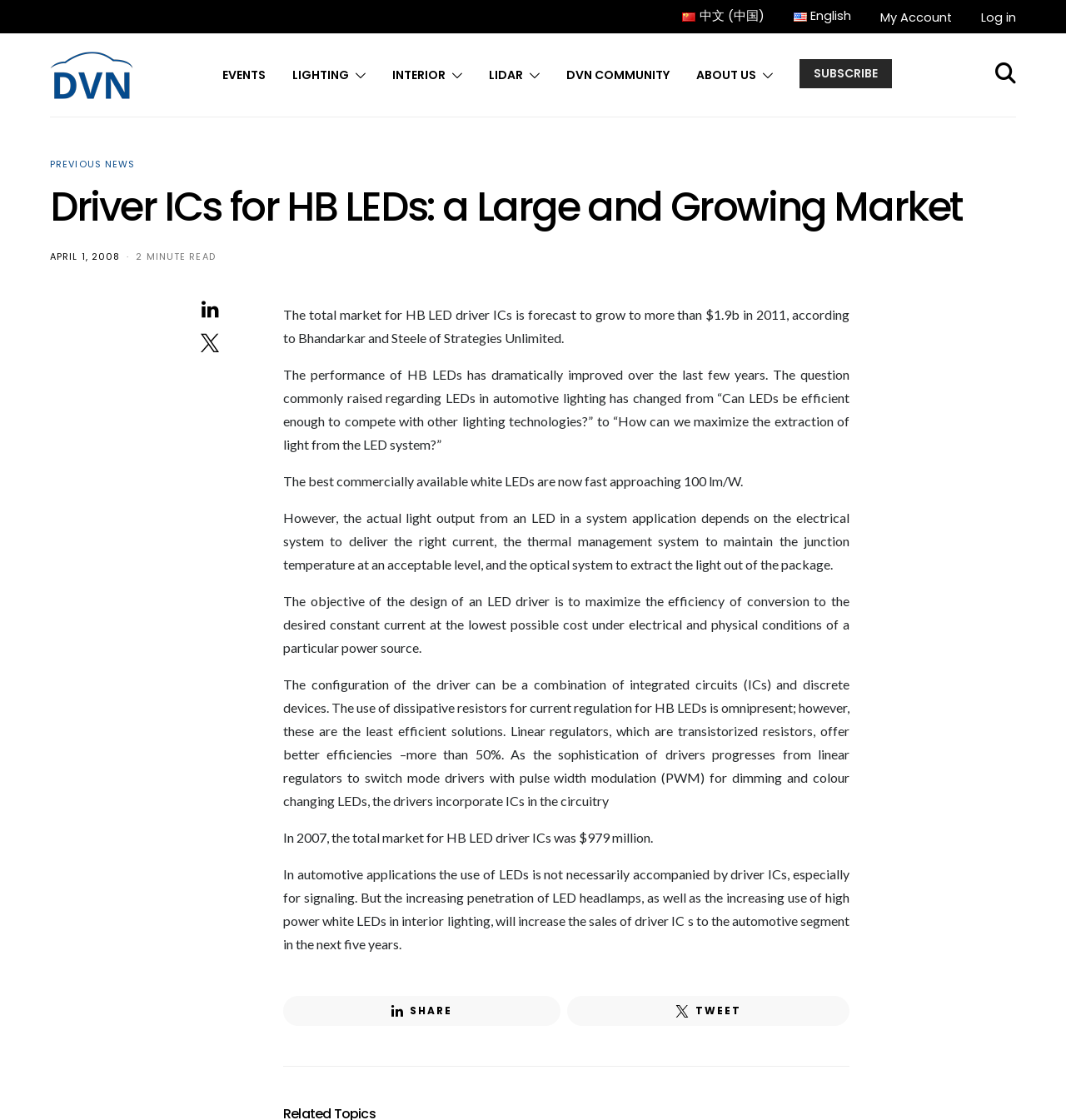Find the main header of the webpage and produce its text content.

Driver ICs for HB LEDs: a Large and Growing Market